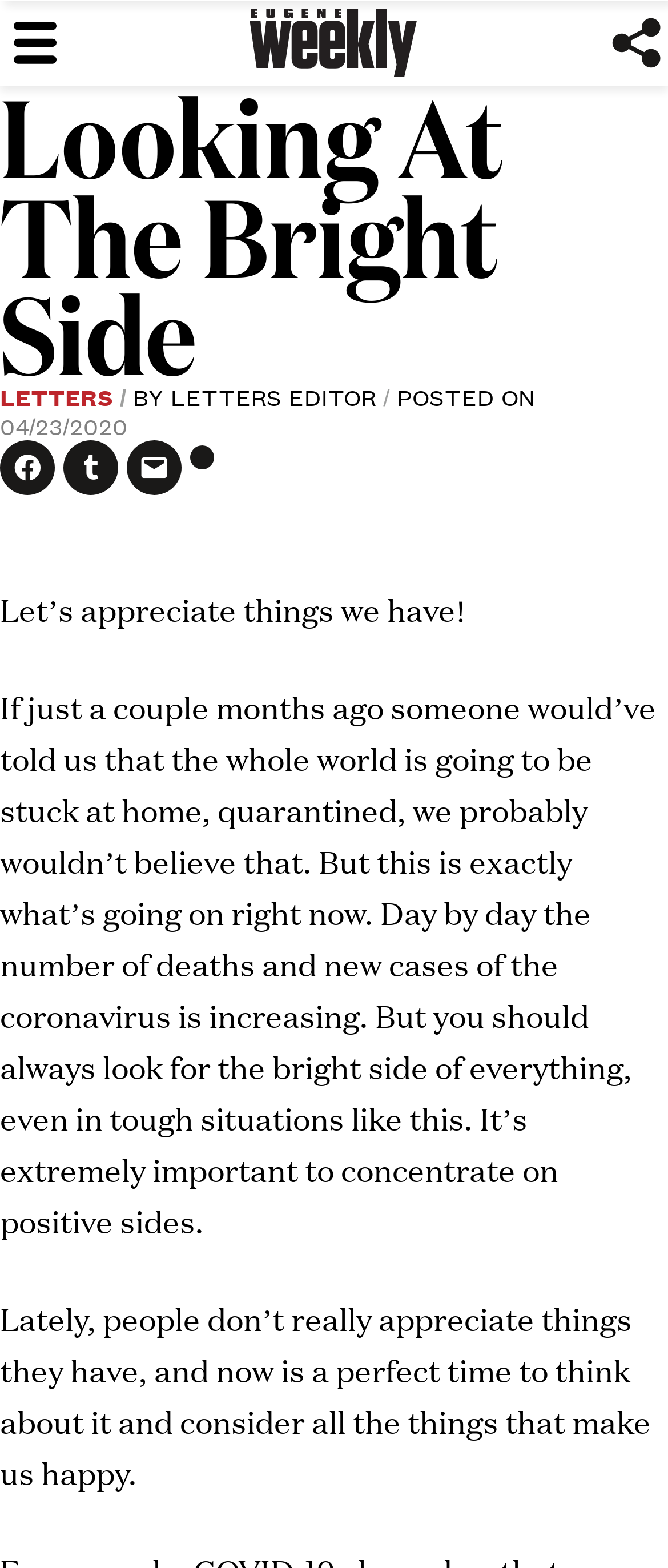What is the tone of the article?
Use the information from the screenshot to give a comprehensive response to the question.

I inferred the tone by reading the static text elements, which emphasize looking for the bright side of things and appreciating what we have, suggesting a positive tone.